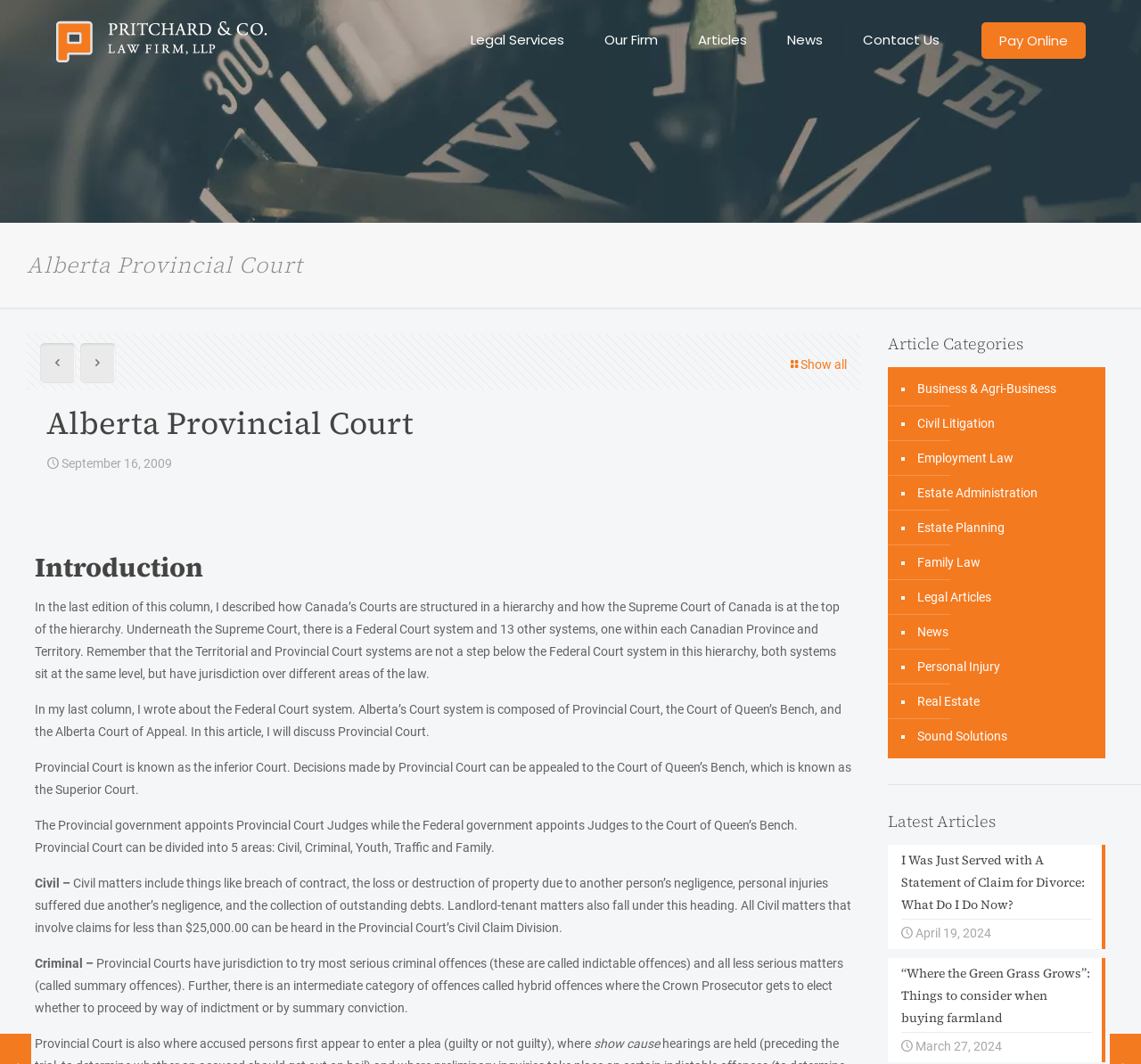Please identify the bounding box coordinates of the area I need to click to accomplish the following instruction: "Read about how it all started".

None